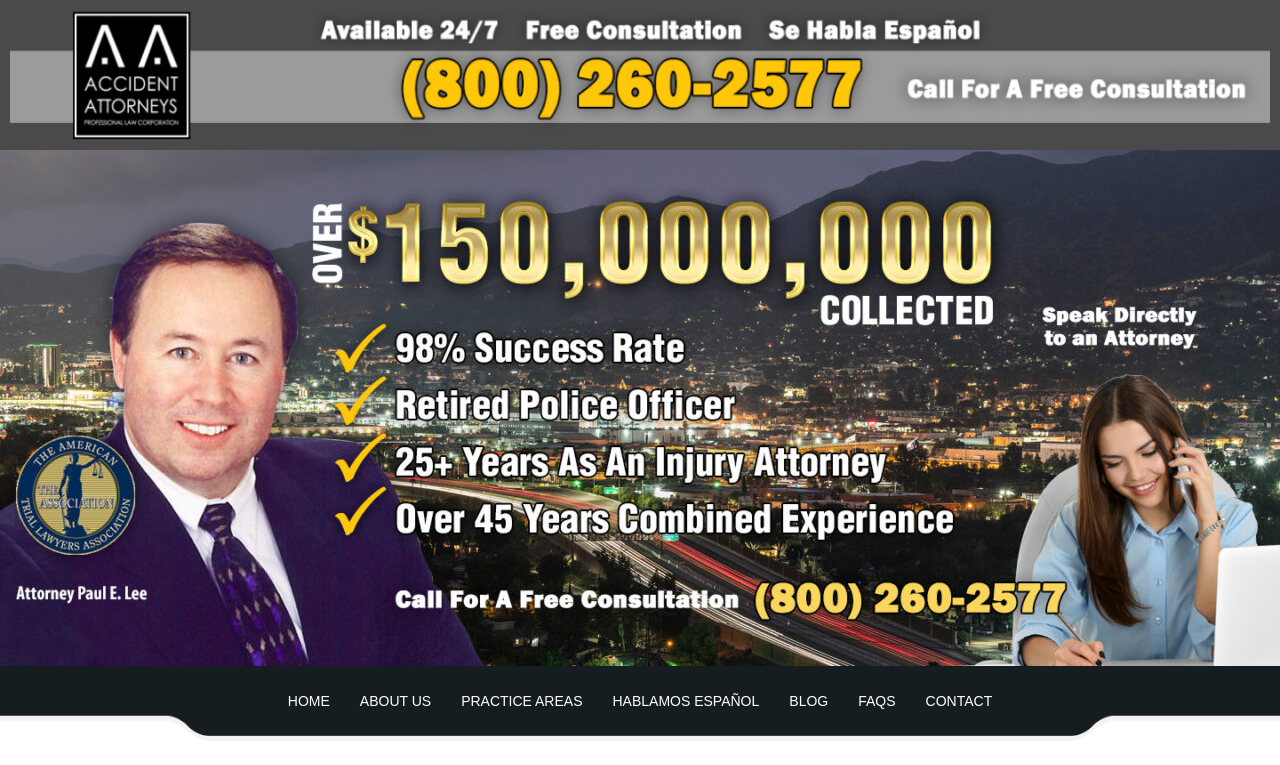What is the topmost link on the webpage?
Please analyze the image and answer the question with as much detail as possible.

By analyzing the bounding box coordinates, I found that the link 'HOME' has the smallest y1 value (0.897) among all the links, which indicates it is located at the topmost position.